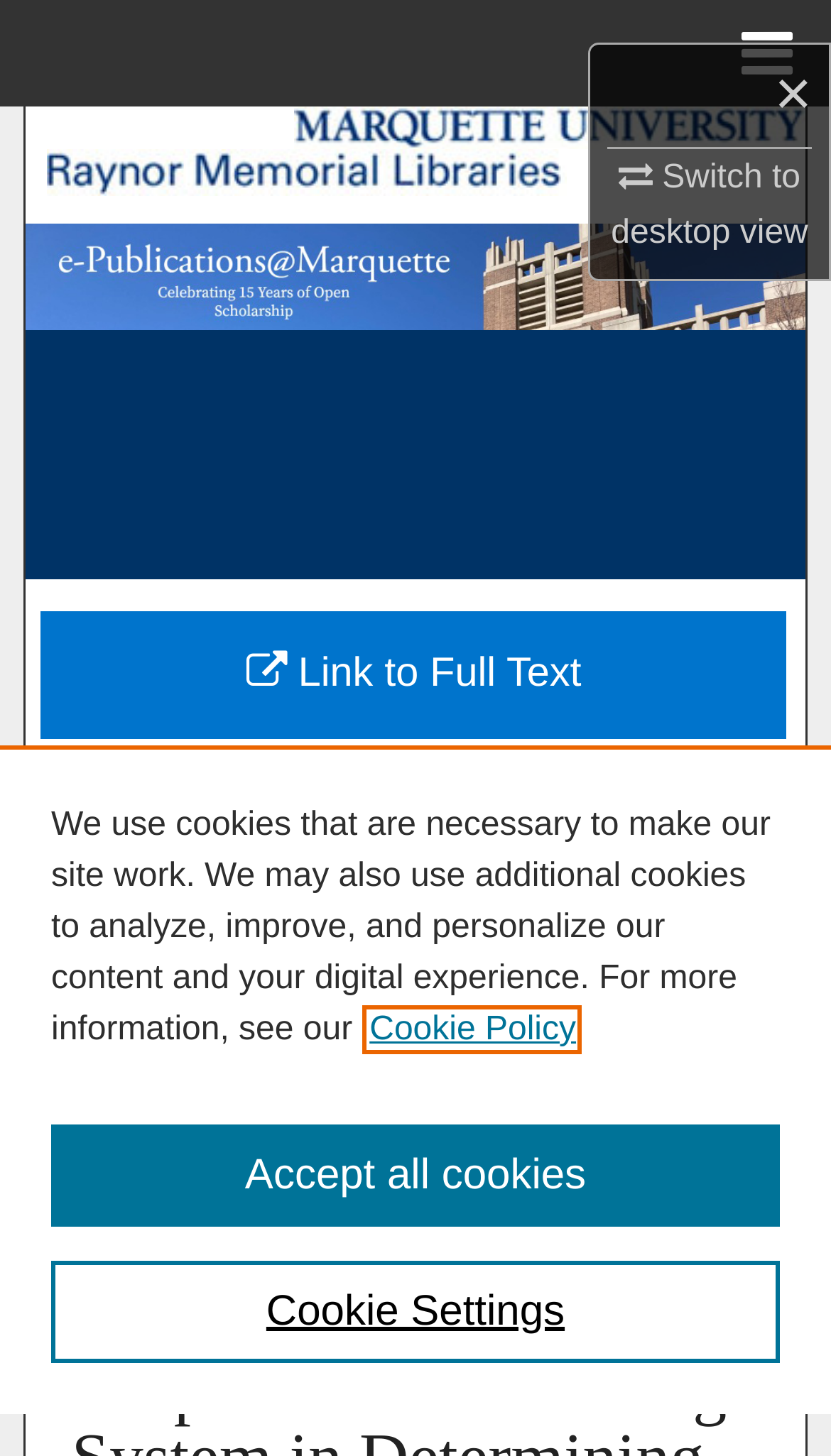Please find the bounding box coordinates of the section that needs to be clicked to achieve this instruction: "Browse Collections".

[0.0, 0.146, 1.0, 0.219]